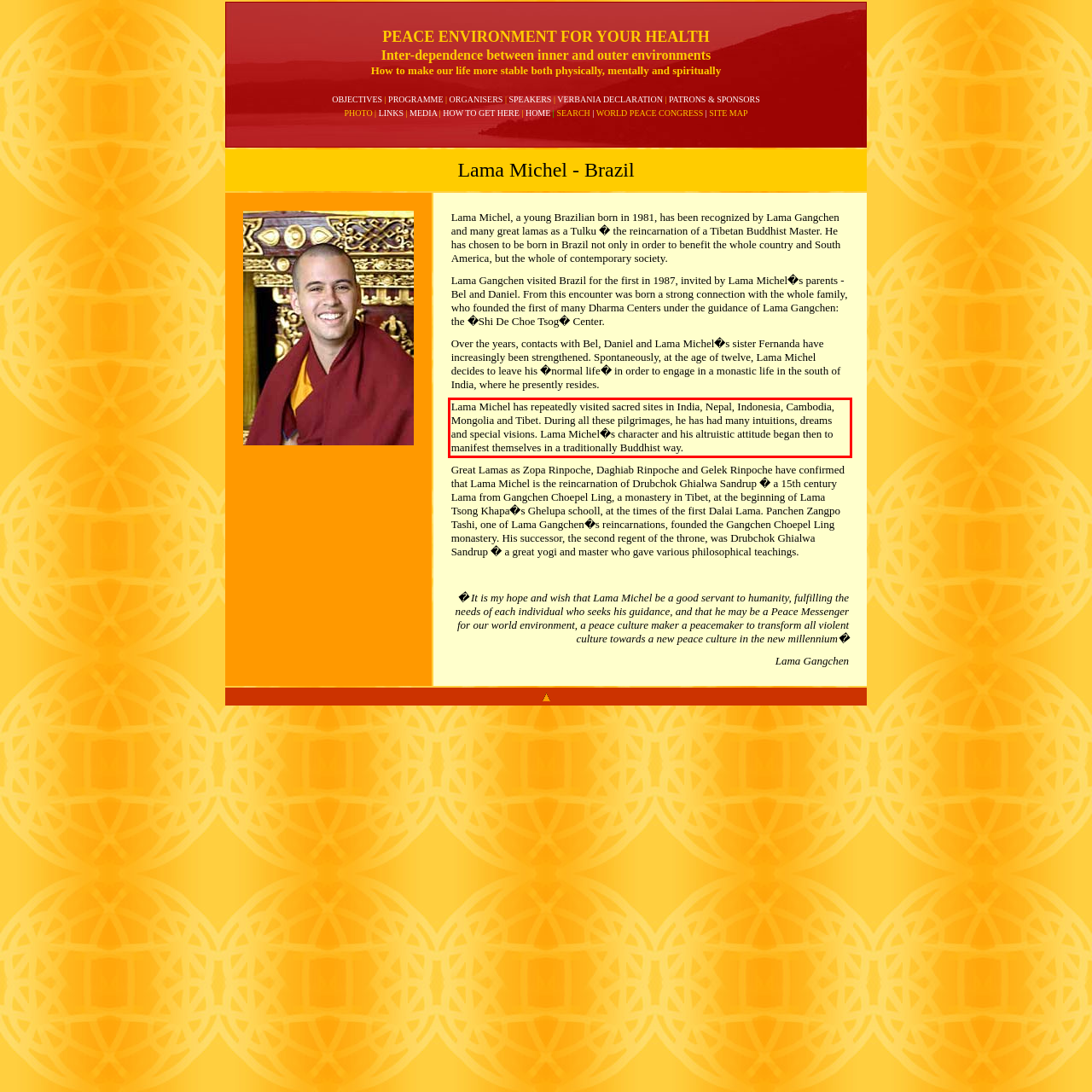Perform OCR on the text inside the red-bordered box in the provided screenshot and output the content.

Lama Michel has repeatedly visited sacred sites in India, Nepal, Indonesia, Cambodia, Mongolia and Tibet. During all these pilgrimages, he has had many intuitions, dreams and special visions. Lama Michel�s character and his altruistic attitude began then to manifest themselves in a traditionally Buddhist way.